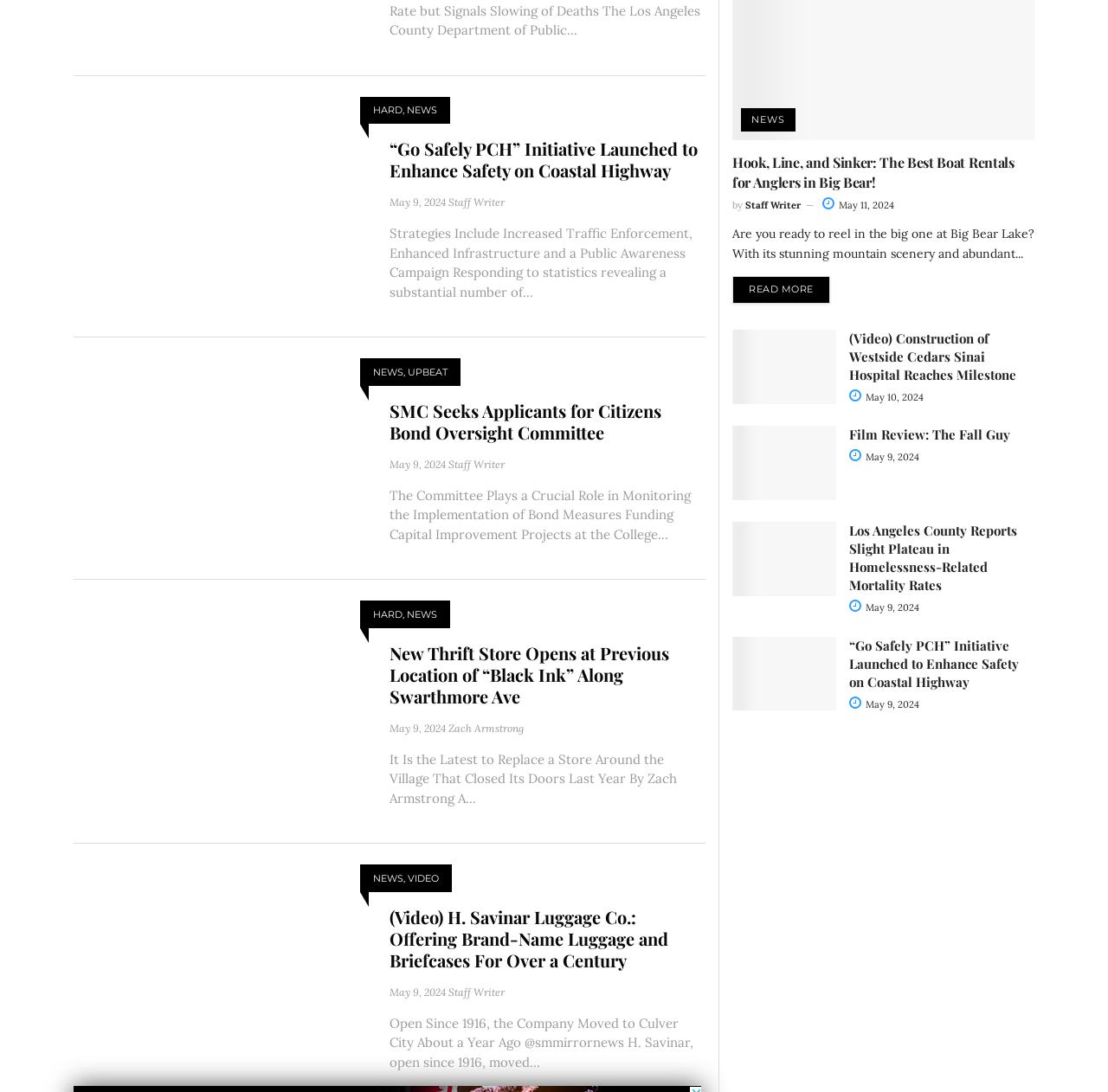What is the date of the latest article?
Analyze the screenshot and provide a detailed answer to the question.

I looked for the most recent date mentioned in the article sections and found 'May 11, 2024' as the latest date.